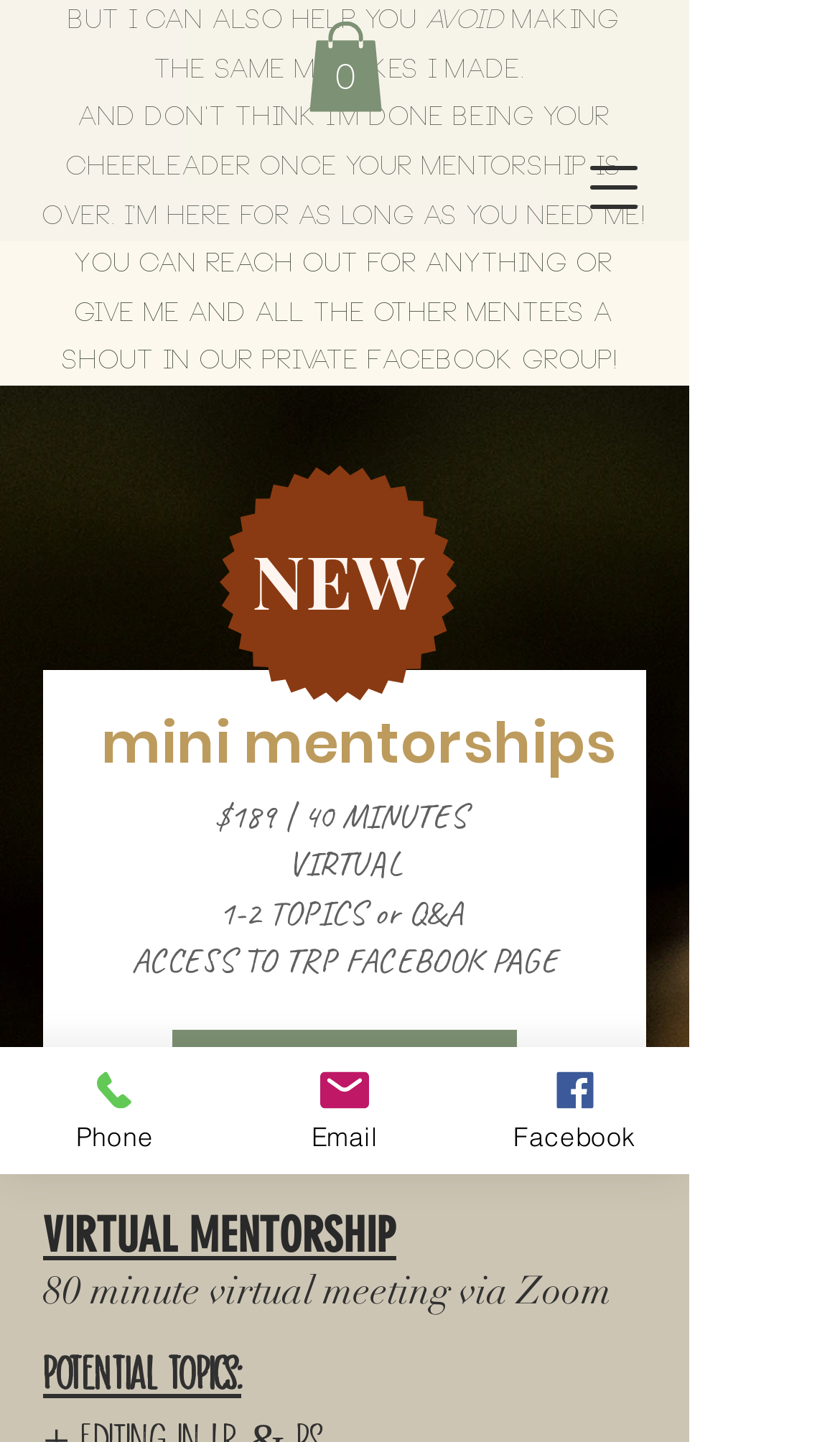How many items are in the cart?
Can you provide a detailed and comprehensive answer to the question?

I found the number of items in the cart by looking at the text next to the cart icon, which says 'Cart with 0 items'. This indicates that there are 0 items in the cart.